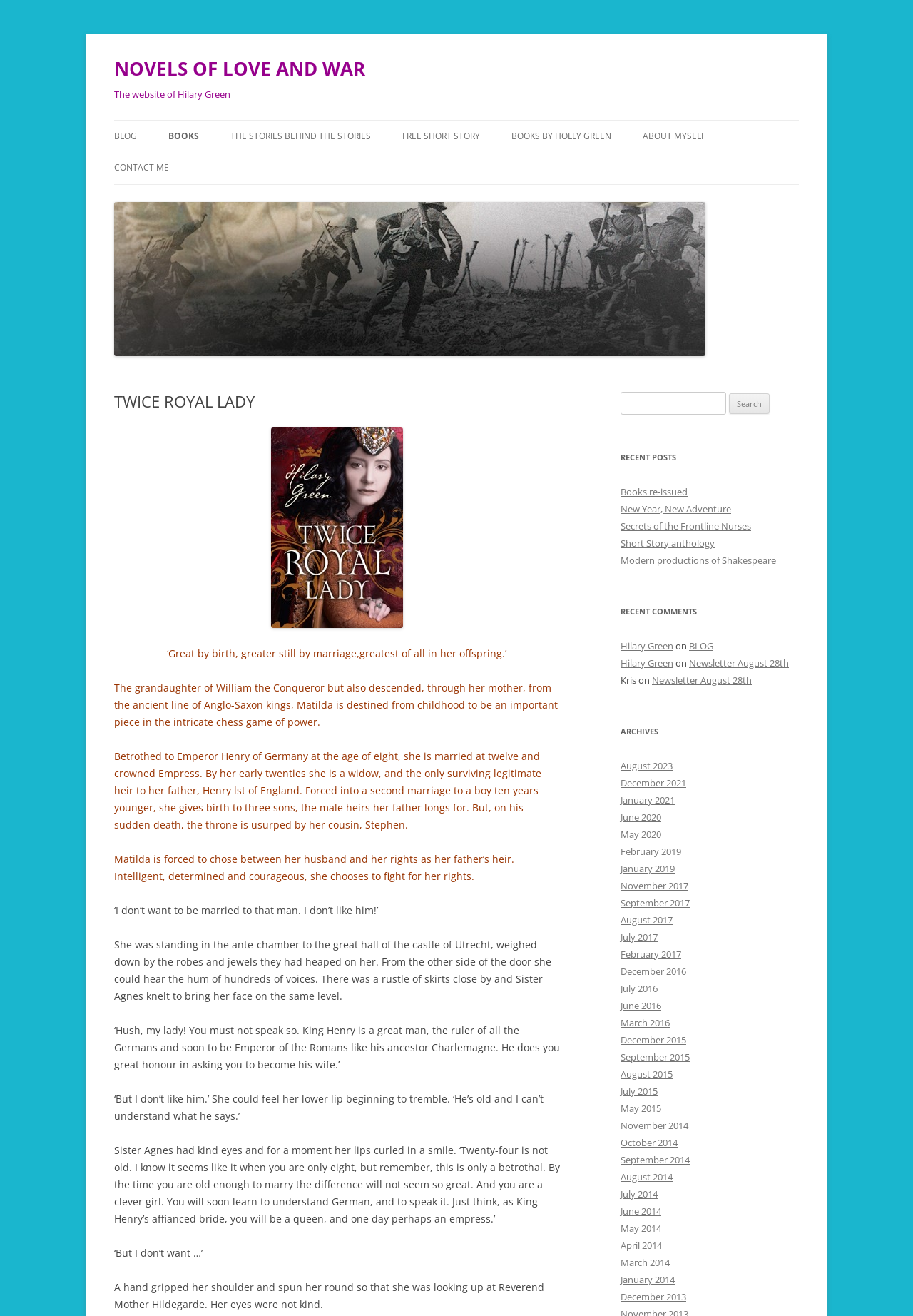Identify the bounding box coordinates of the area that should be clicked in order to complete the given instruction: "Read about 'TWICE ROYAL LADY'". The bounding box coordinates should be four float numbers between 0 and 1, i.e., [left, top, right, bottom].

[0.125, 0.298, 0.613, 0.312]